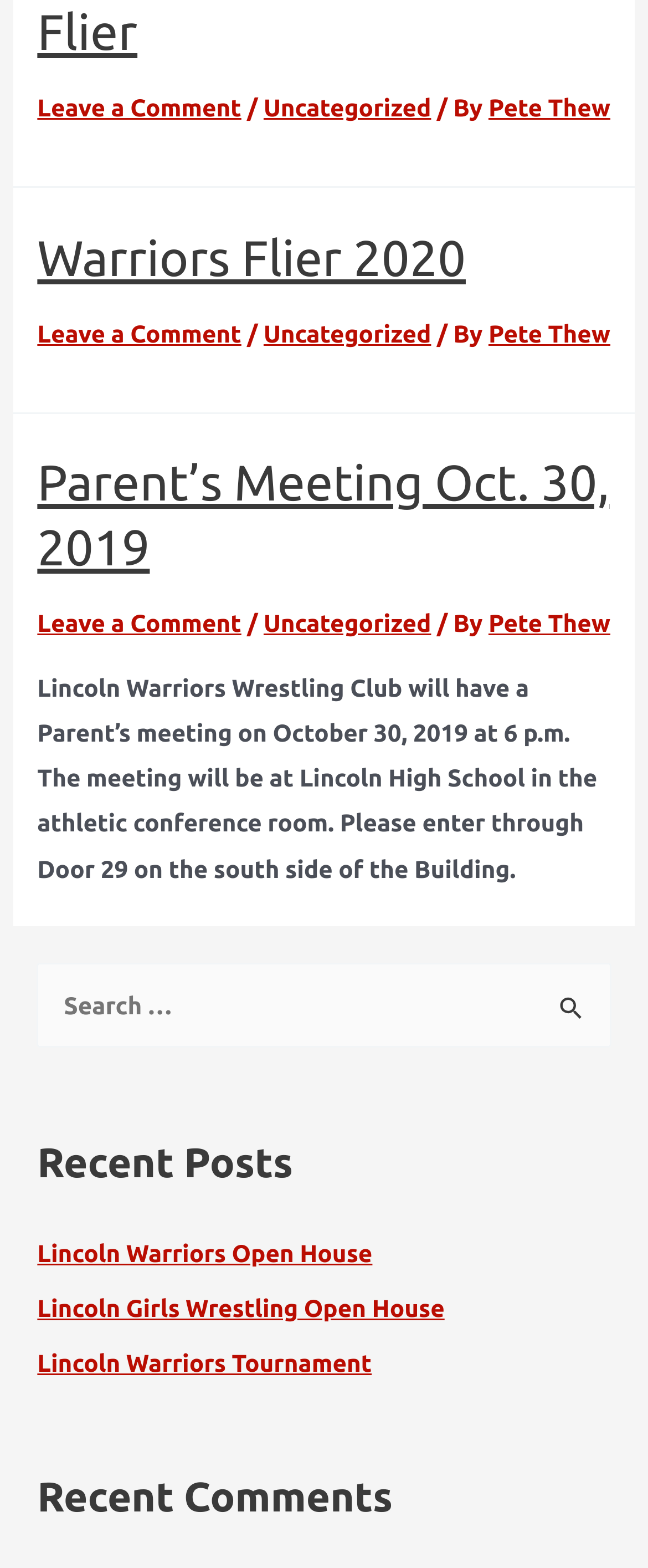What is the purpose of the meeting on October 30, 2019?
Provide a comprehensive and detailed answer to the question.

The second article mentions a meeting on October 30, 2019, and the static text element describes it as a 'Parent’s meeting'.